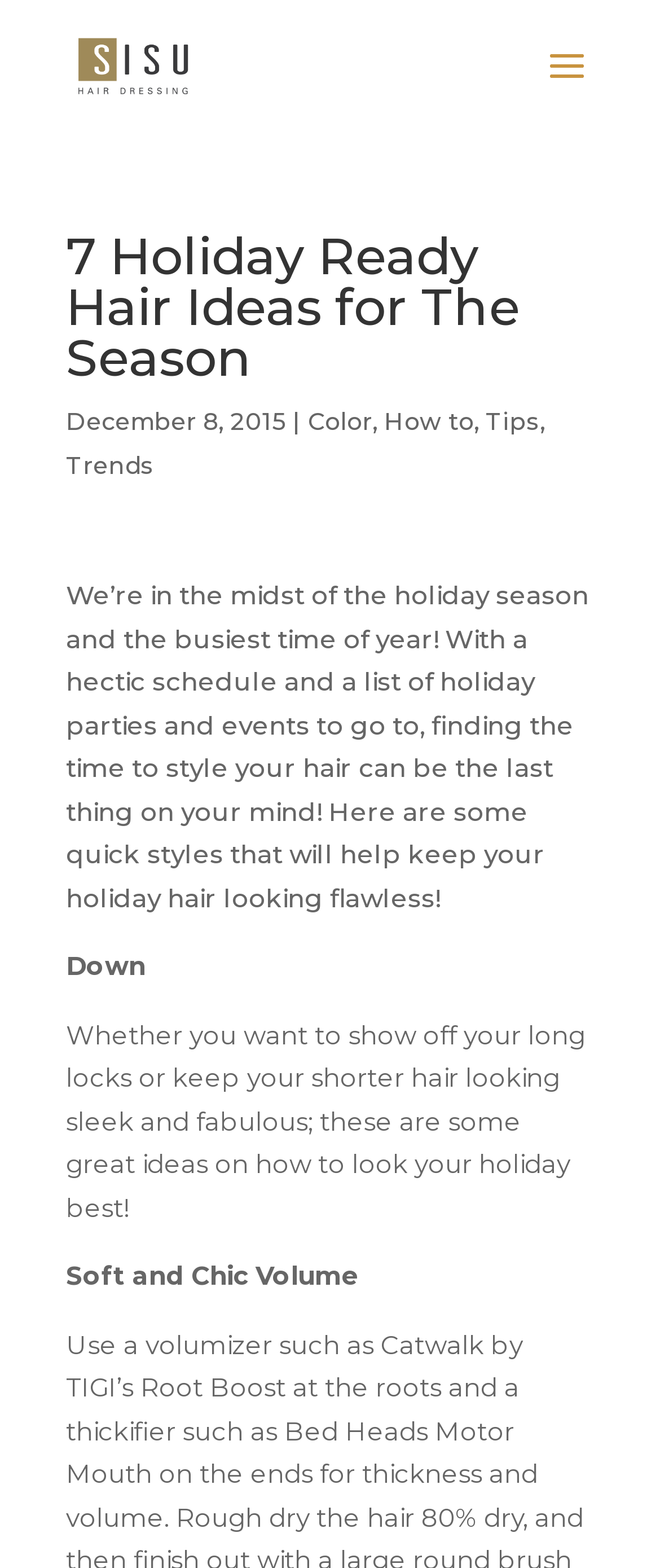Provide your answer to the question using just one word or phrase: What type of content is the webpage about?

Hair styling tips